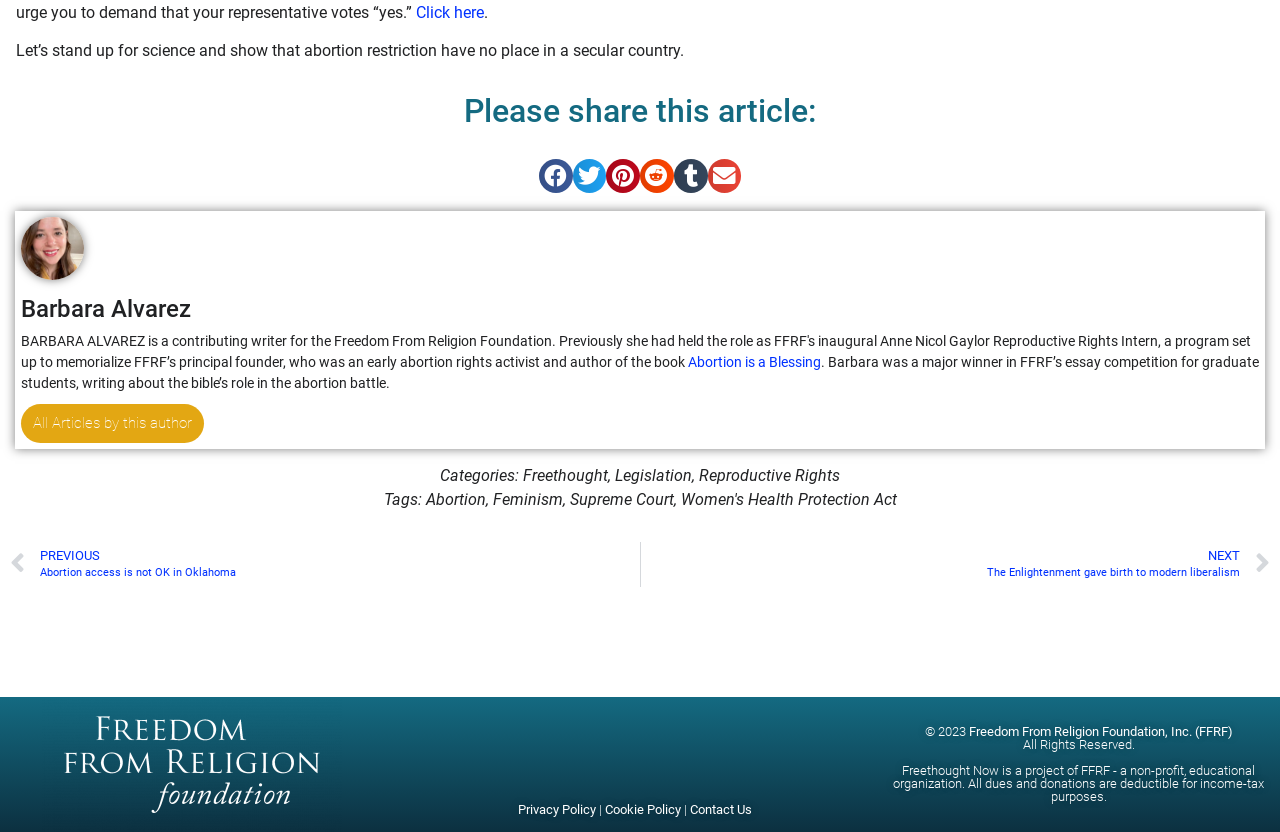Specify the bounding box coordinates of the element's area that should be clicked to execute the given instruction: "View all articles by this author". The coordinates should be four float numbers between 0 and 1, i.e., [left, top, right, bottom].

[0.016, 0.485, 0.159, 0.532]